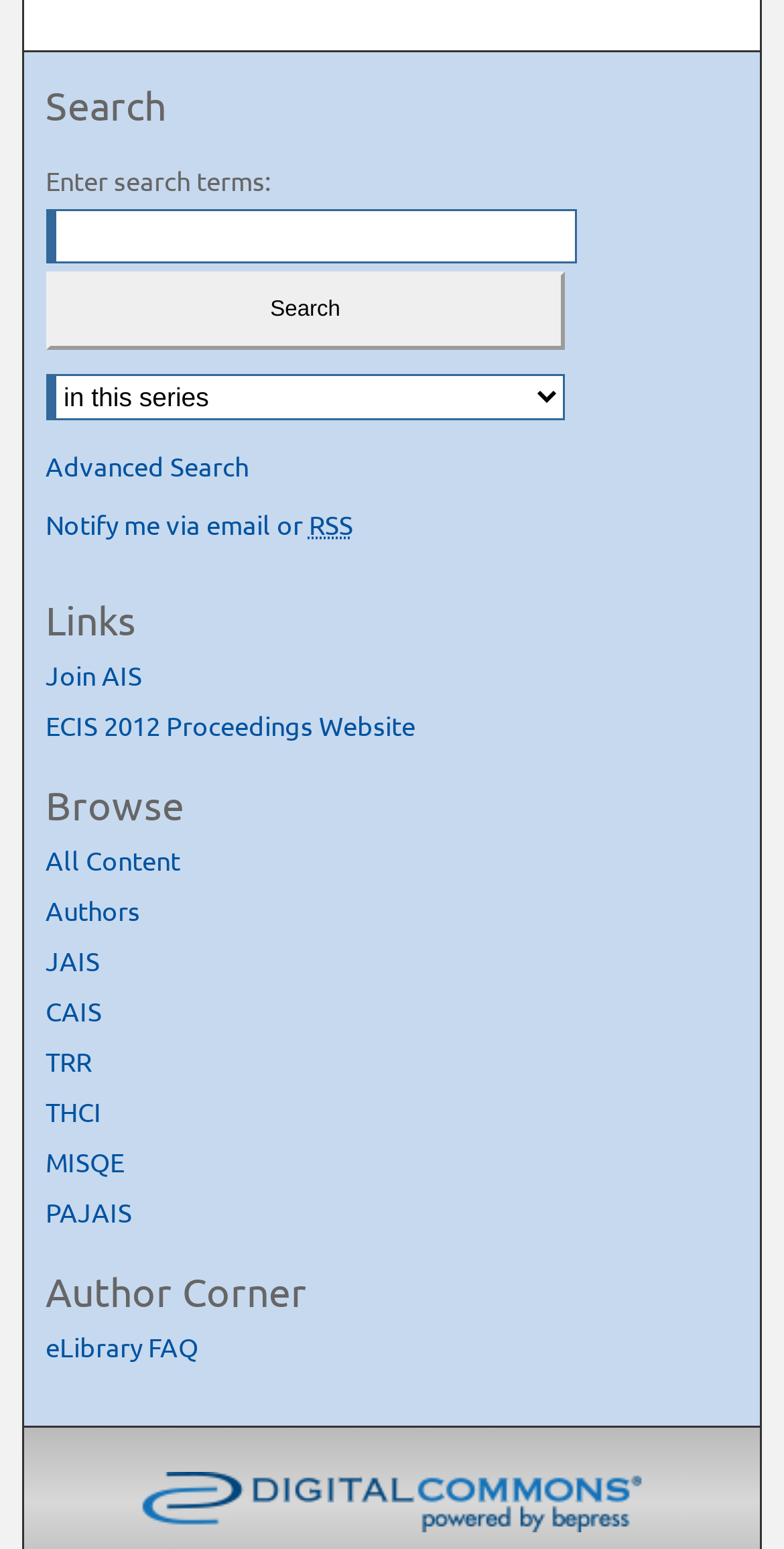Determine the bounding box coordinates of the region that needs to be clicked to achieve the task: "Search for something".

[0.058, 0.095, 0.736, 0.13]